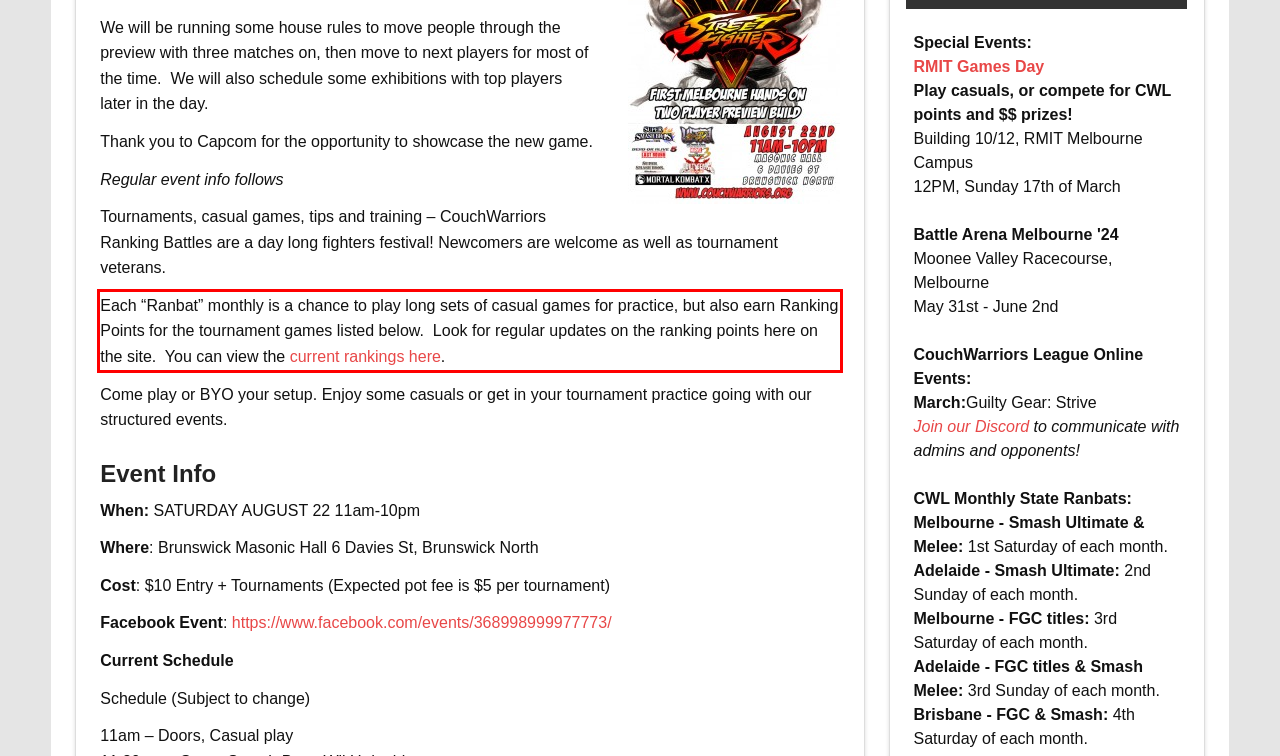Analyze the webpage screenshot and use OCR to recognize the text content in the red bounding box.

Each “Ranbat” monthly is a chance to play long sets of casual games for practice, but also earn Ranking Points for the tournament games listed below. Look for regular updates on the ranking points here on the site. You can view the current rankings here.